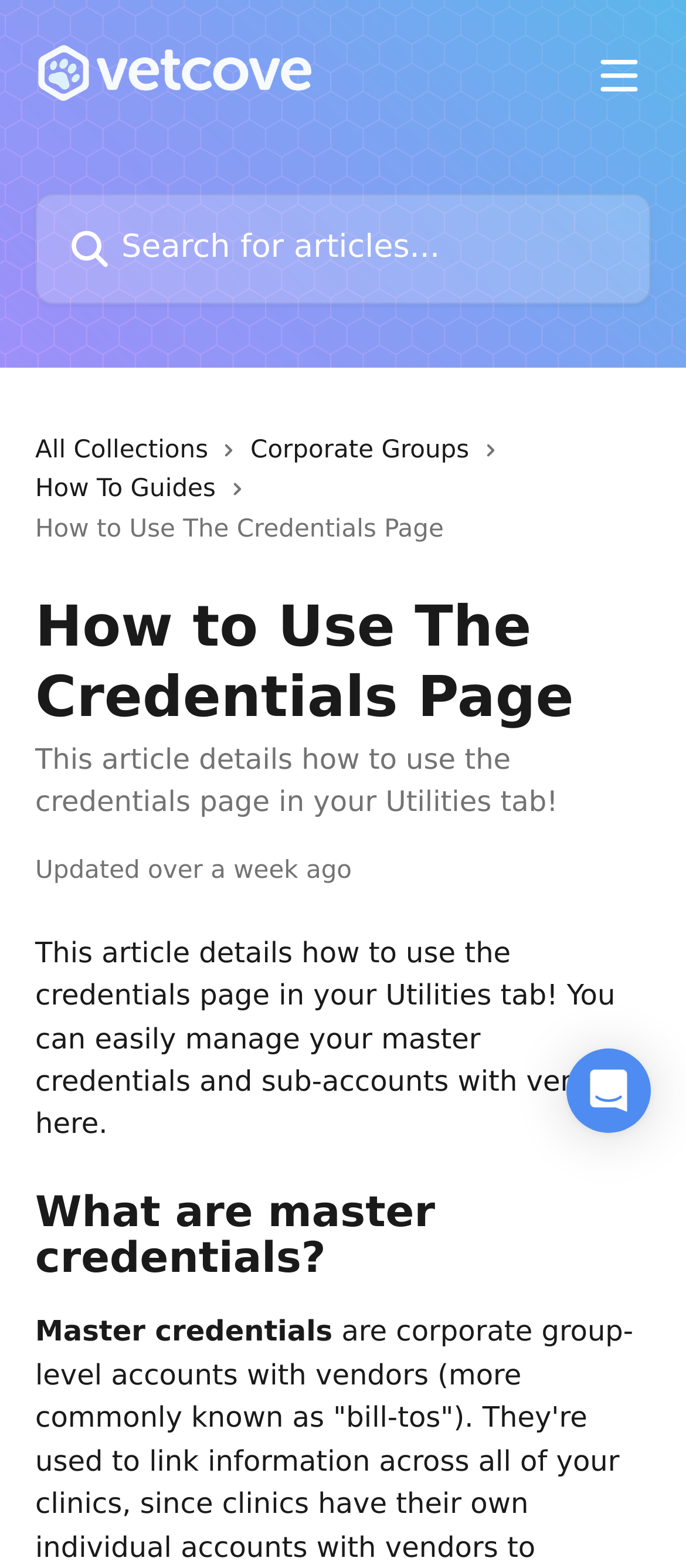Identify the coordinates of the bounding box for the element described below: "Corporate Groups". Return the coordinates as four float numbers between 0 and 1: [left, top, right, bottom].

[0.365, 0.275, 0.704, 0.3]